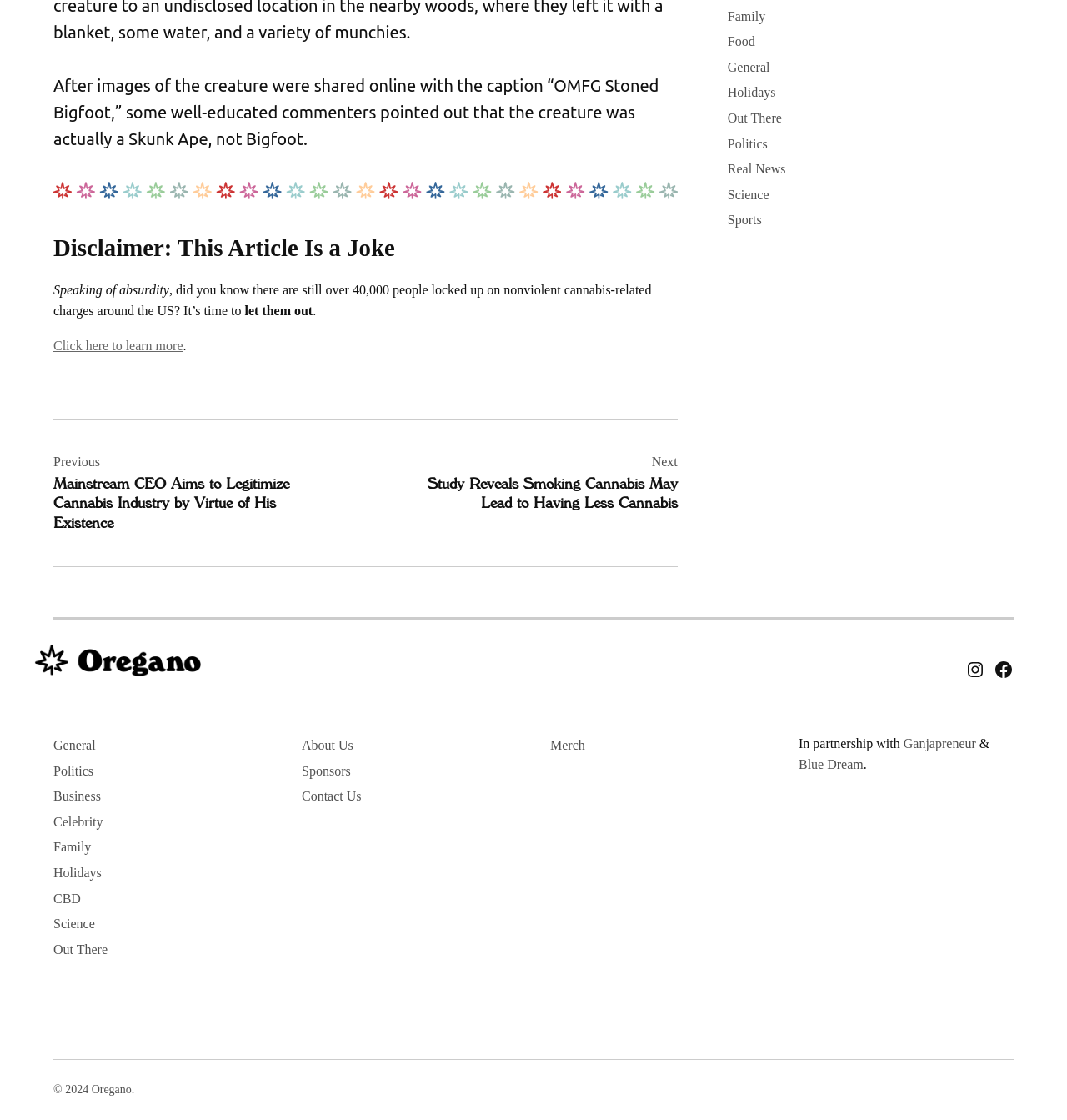What is the topic of the article?
Kindly offer a detailed explanation using the data available in the image.

The topic of the article can be inferred from the text 'After images of the creature were shared online with the caption “OMFG Stoned Bigfoot,” some well-educated commenters pointed out that the creature was actually a Skunk Ape, not Bigfoot.' which suggests that the article is about a Skunk Ape.